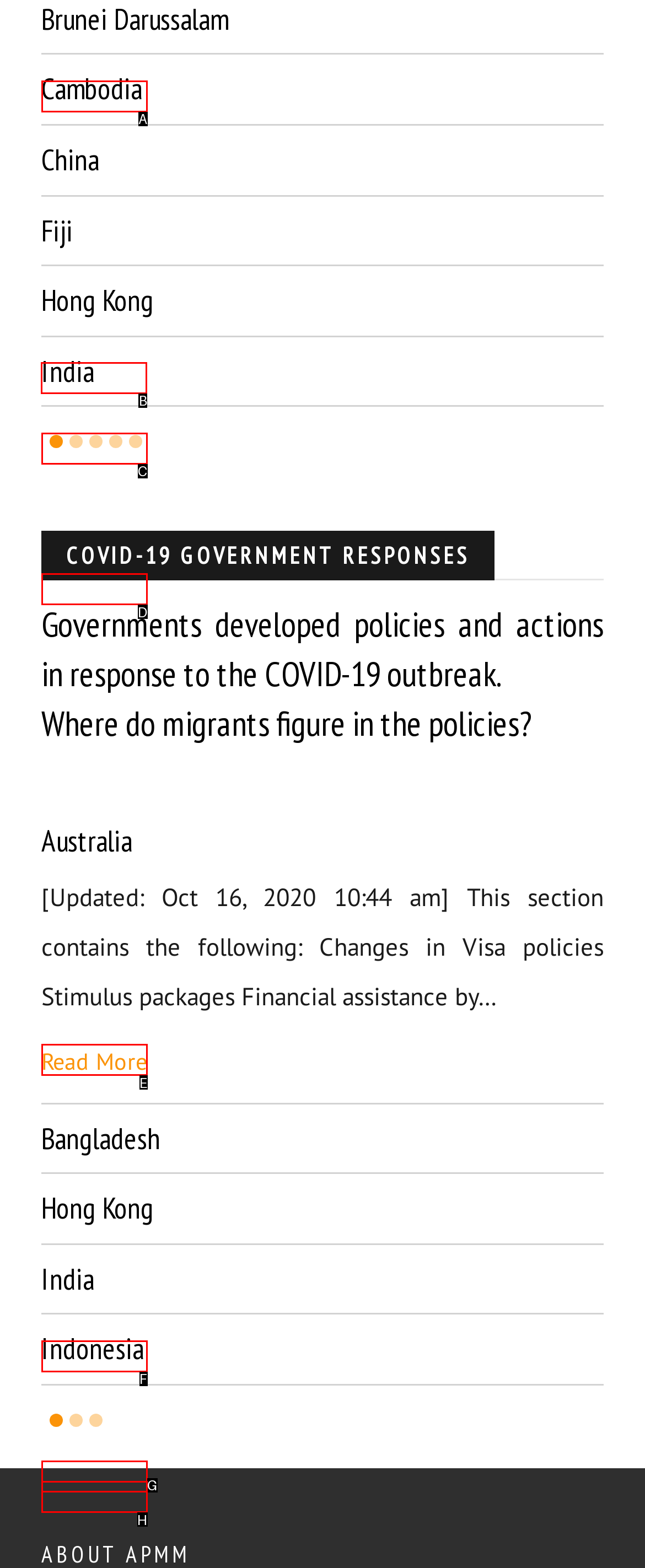Determine which HTML element I should select to execute the task: Read more about China
Reply with the corresponding option's letter from the given choices directly.

B